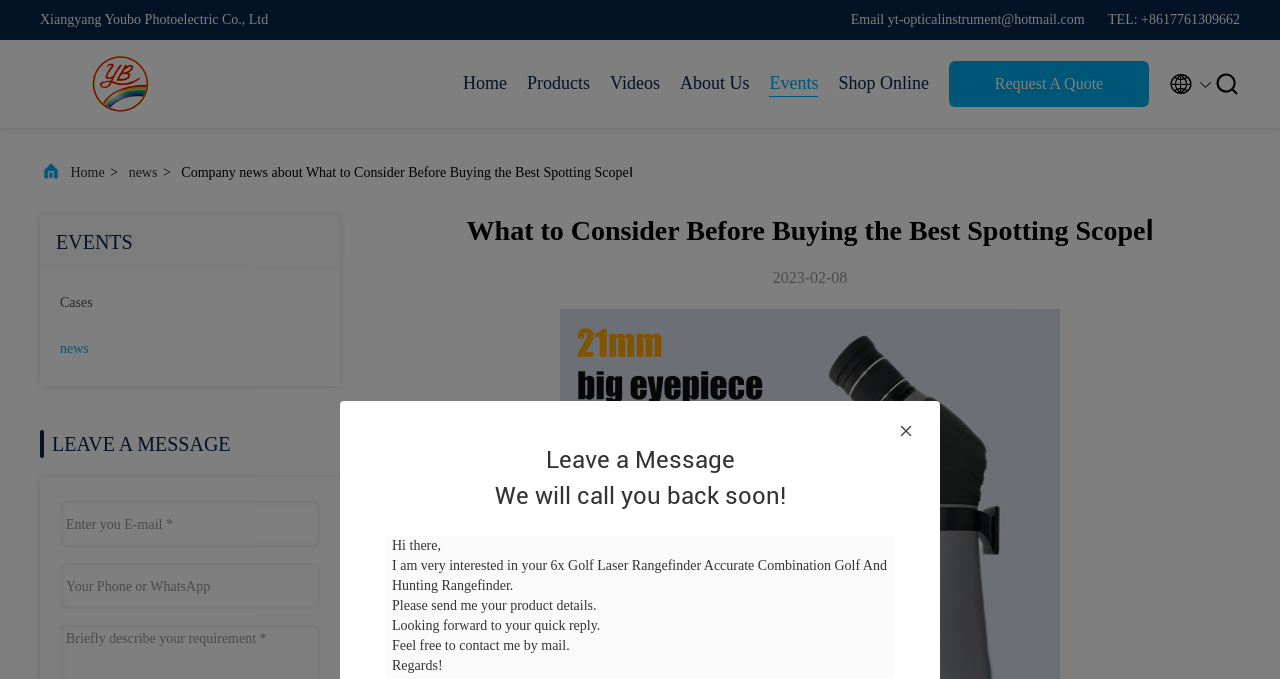What is the date of the current news?
Give a one-word or short phrase answer based on the image.

2023-02-08